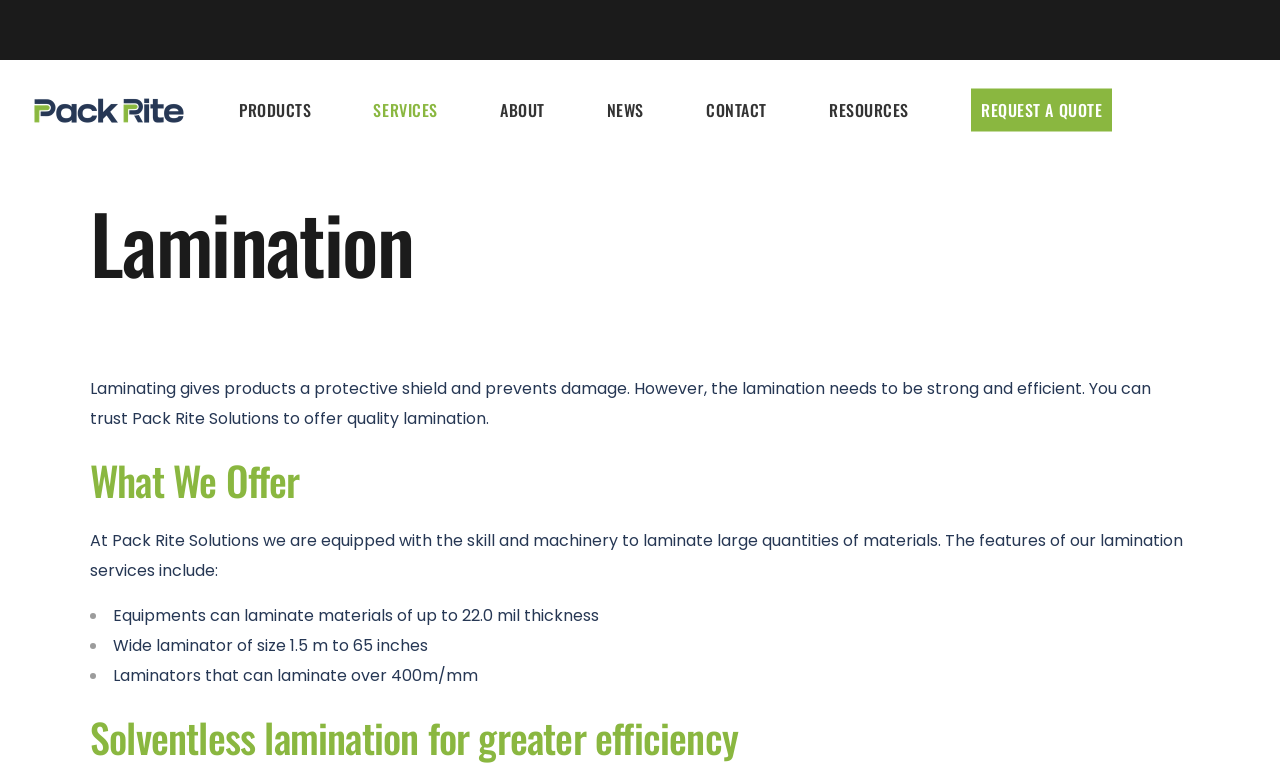What type of lamination is mentioned for greater efficiency?
Provide a thorough and detailed answer to the question.

The heading 'Solventless lamination for greater efficiency' suggests that this type of lamination is mentioned for greater efficiency.